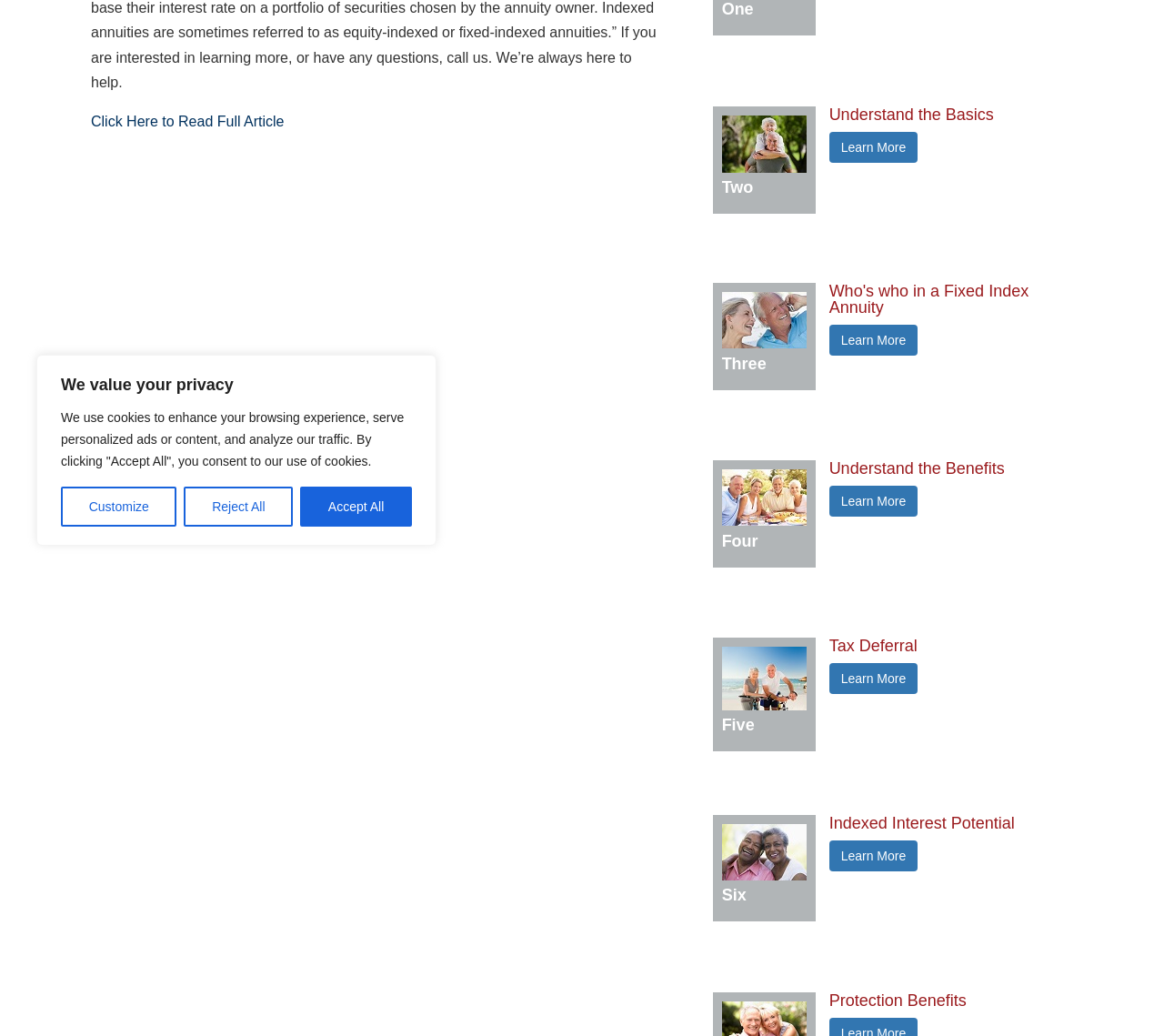Locate the bounding box coordinates of the UI element described by: "Customize". The bounding box coordinates should consist of four float numbers between 0 and 1, i.e., [left, top, right, bottom].

[0.052, 0.47, 0.152, 0.508]